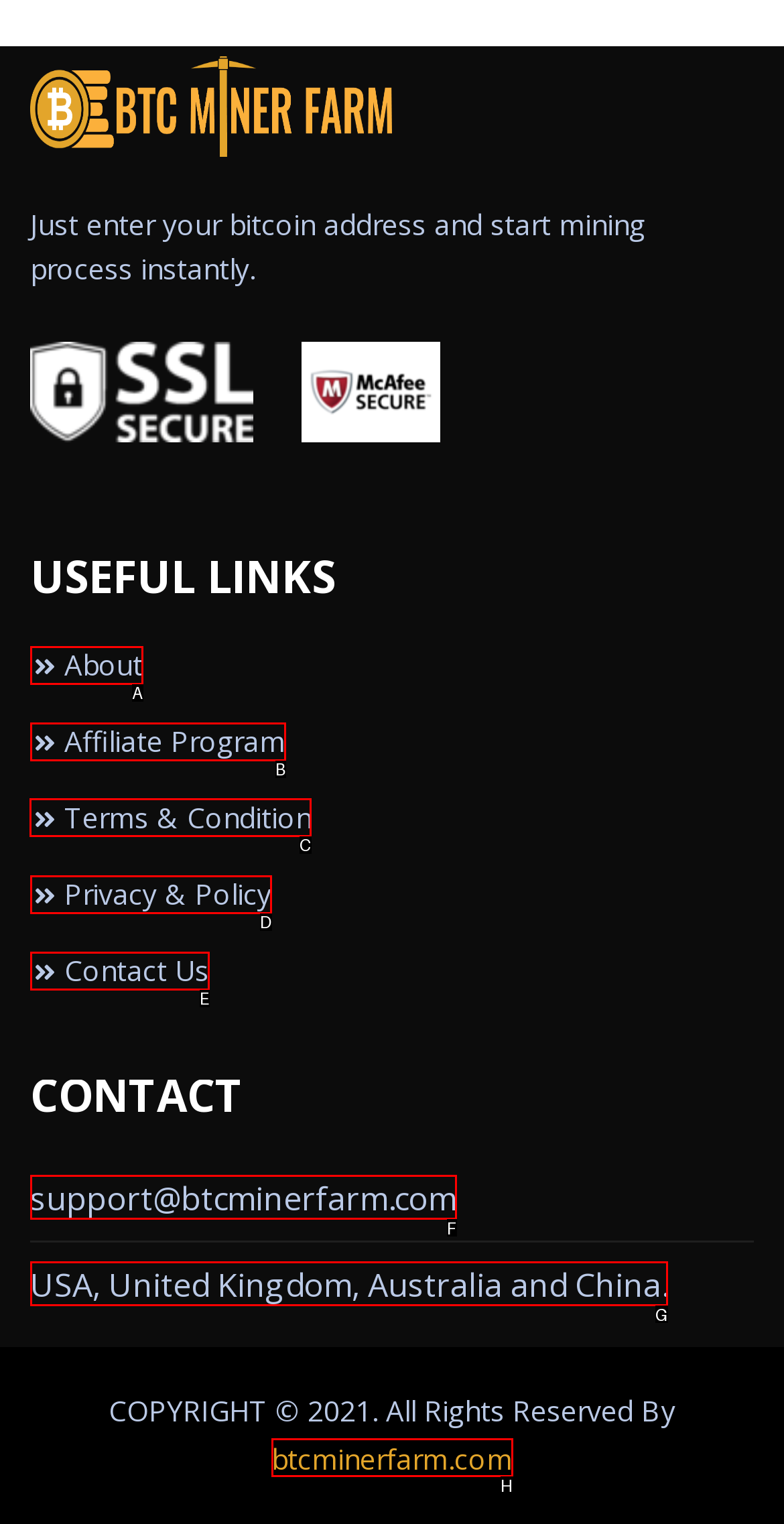From the options shown in the screenshot, tell me which lettered element I need to click to complete the task: click Terms & Condition link.

C